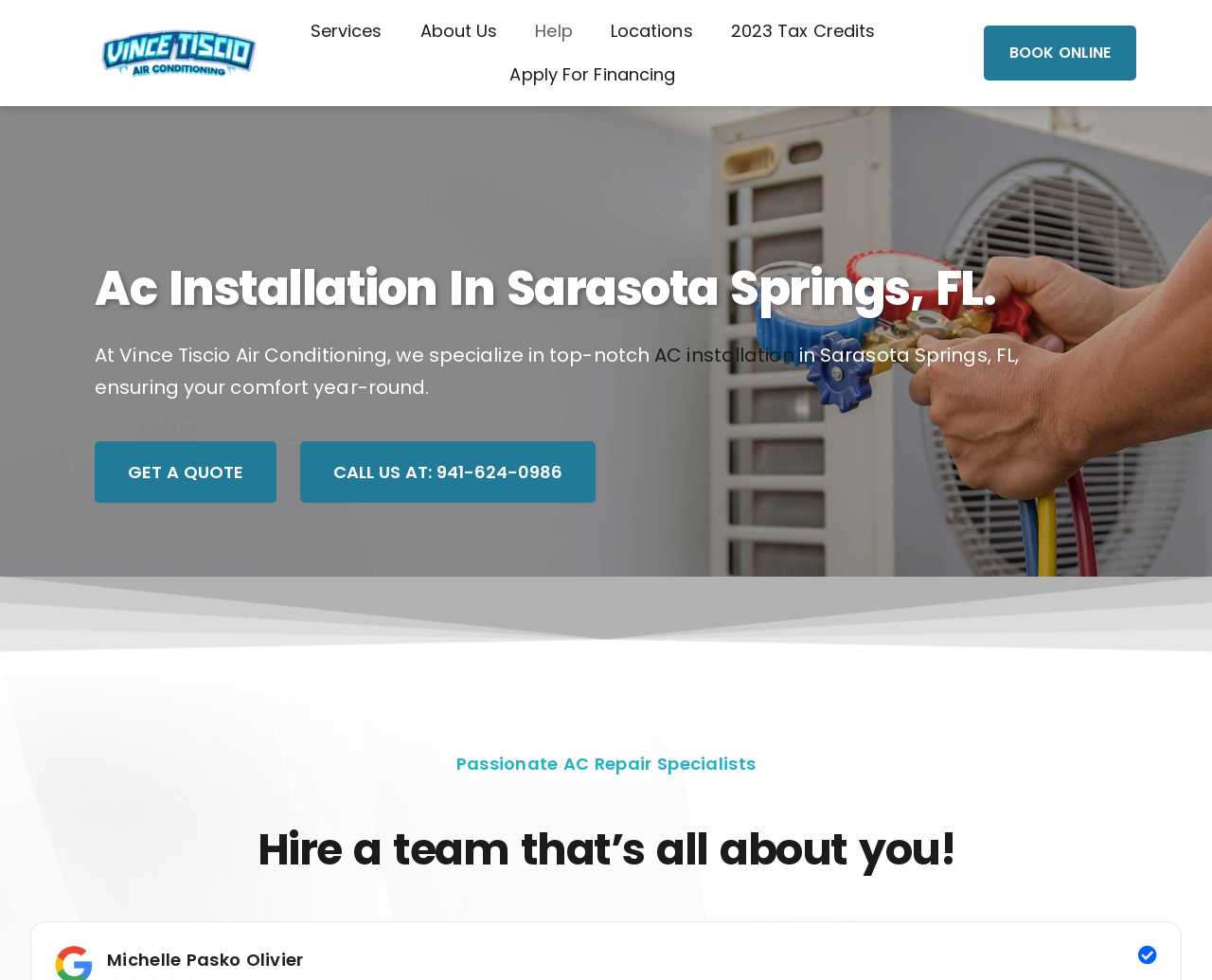Locate the primary headline on the webpage and provide its text.

Ac Installation In Sarasota Springs, FL.